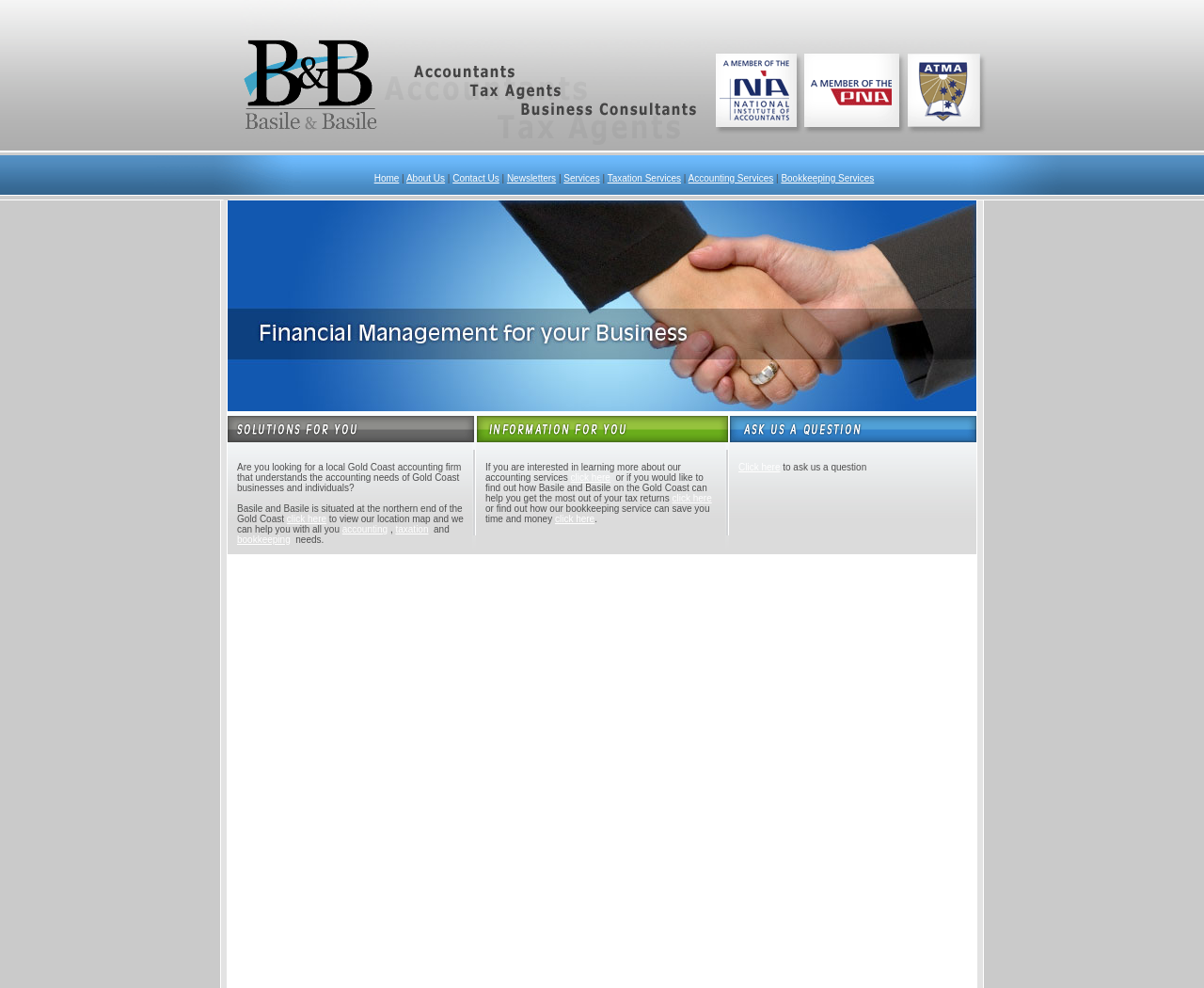Identify the bounding box coordinates of the section that should be clicked to achieve the task described: "View location map".

[0.238, 0.52, 0.271, 0.53]